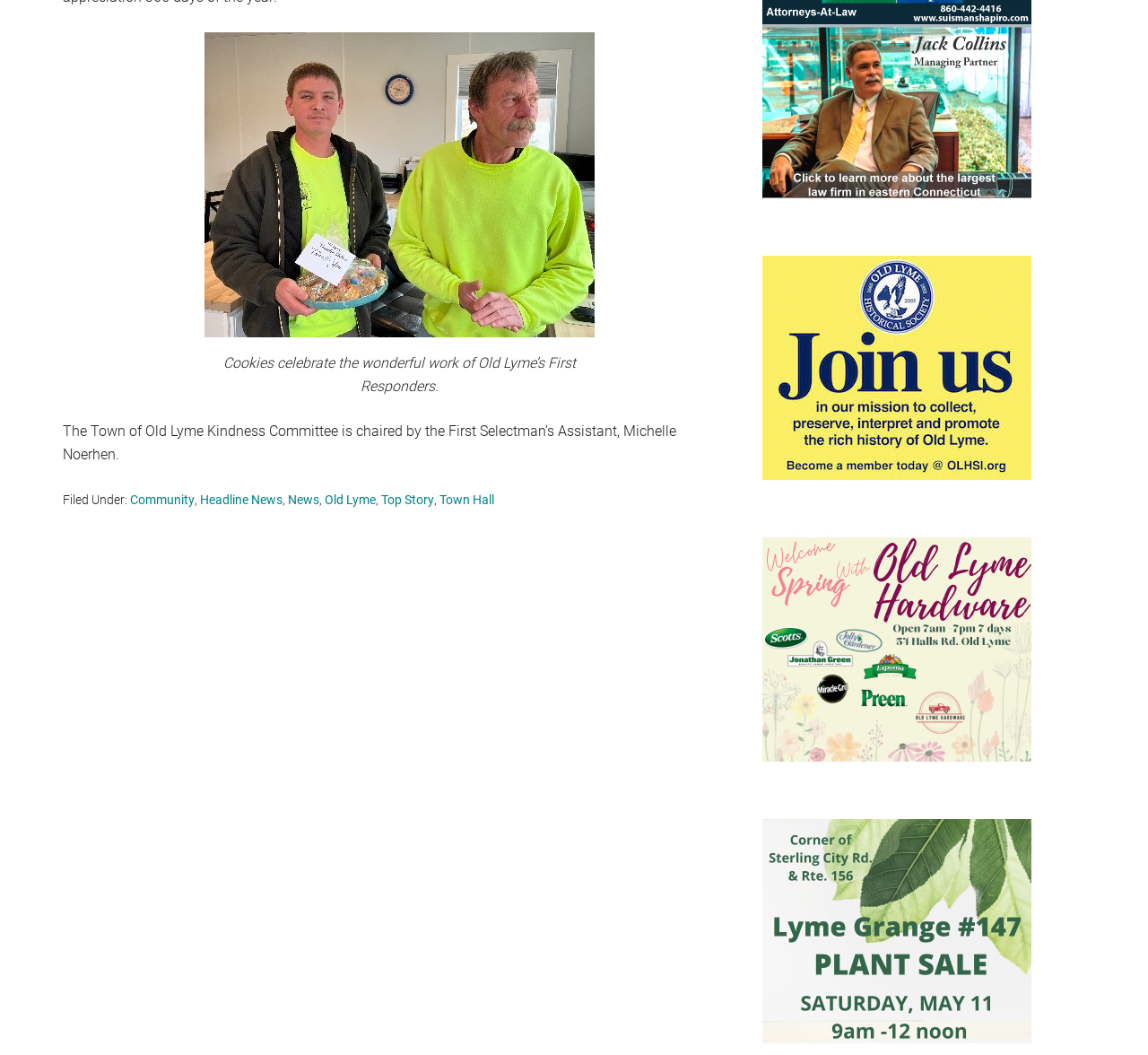How many categories are listed in the footer?
Examine the image and give a concise answer in one word or a short phrase.

6